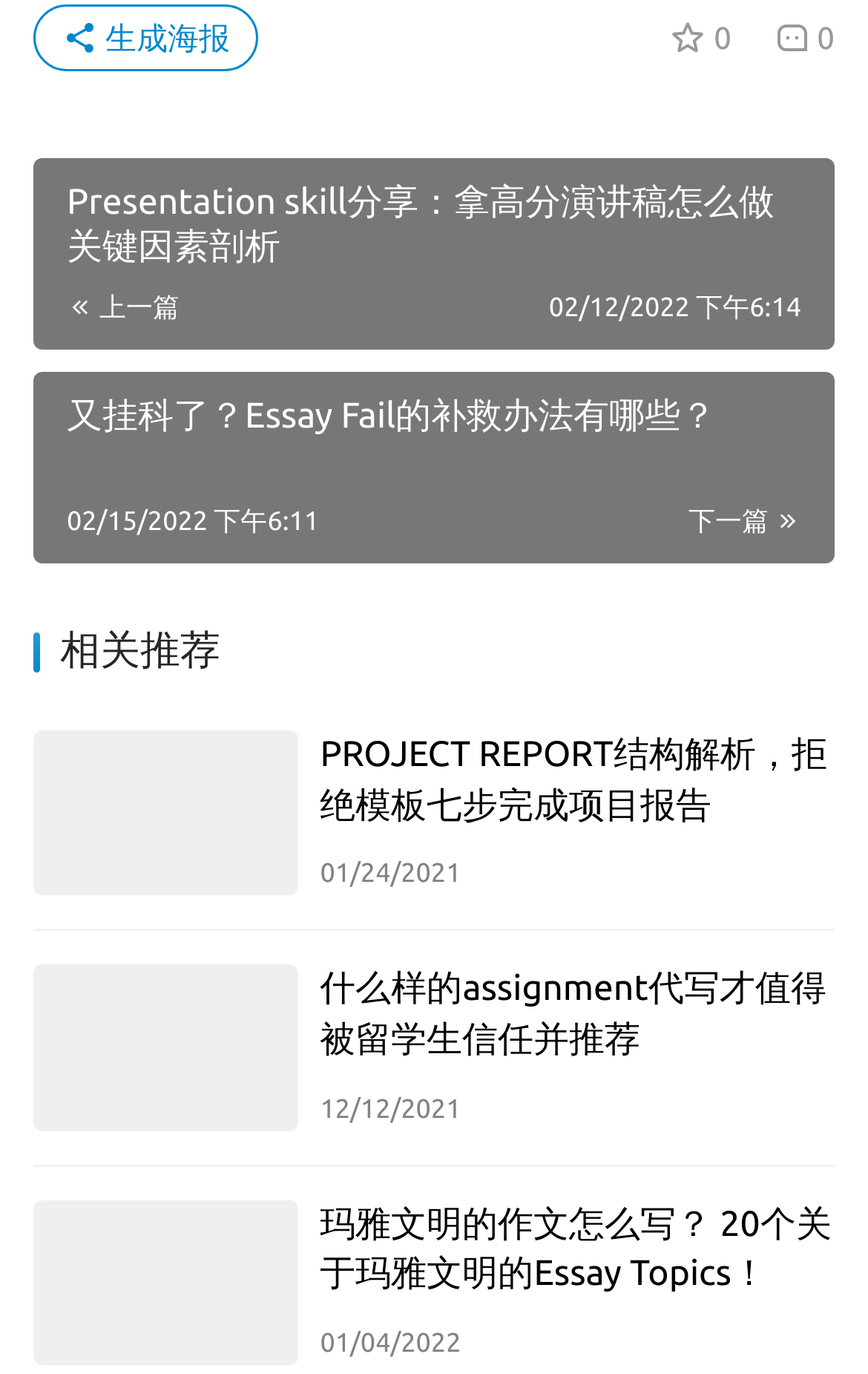How many links are above the '相关推荐' section?
Provide a thorough and detailed answer to the question.

I counted the number of links above the '相关推荐' section by looking at the link elements, and I found three links.